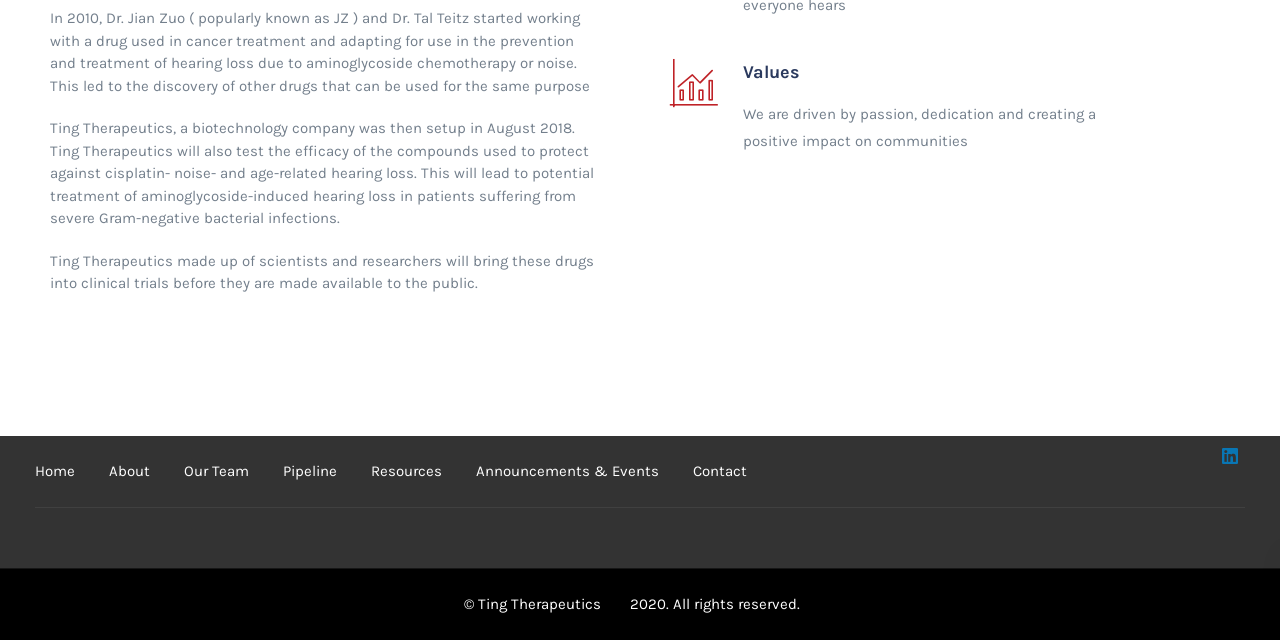Identify the bounding box coordinates for the UI element described by the following text: "Announcements & Events". Provide the coordinates as four float numbers between 0 and 1, in the format [left, top, right, bottom].

[0.372, 0.716, 0.515, 0.767]